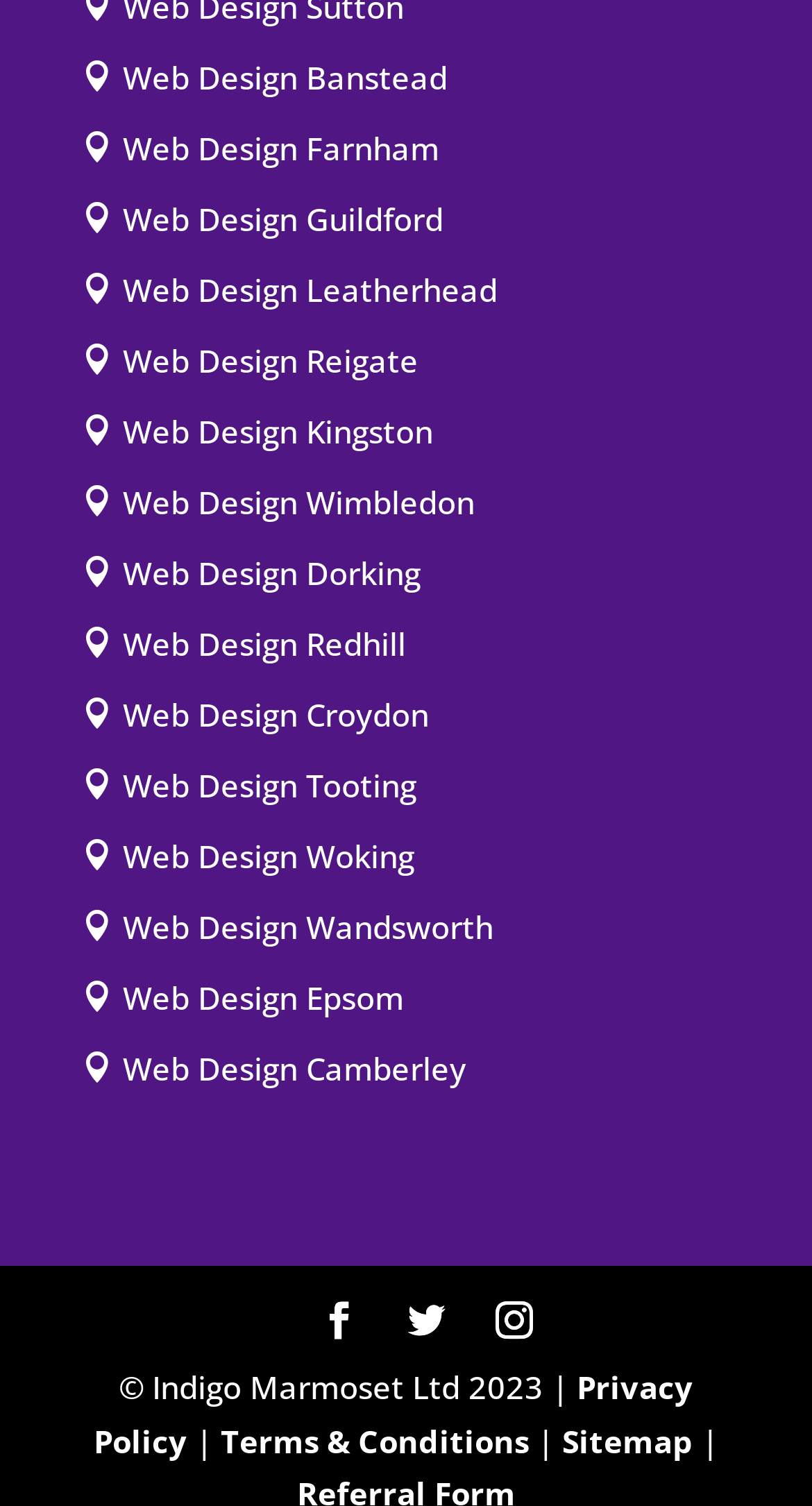How many links are there in the footer section? From the image, respond with a single word or brief phrase.

4